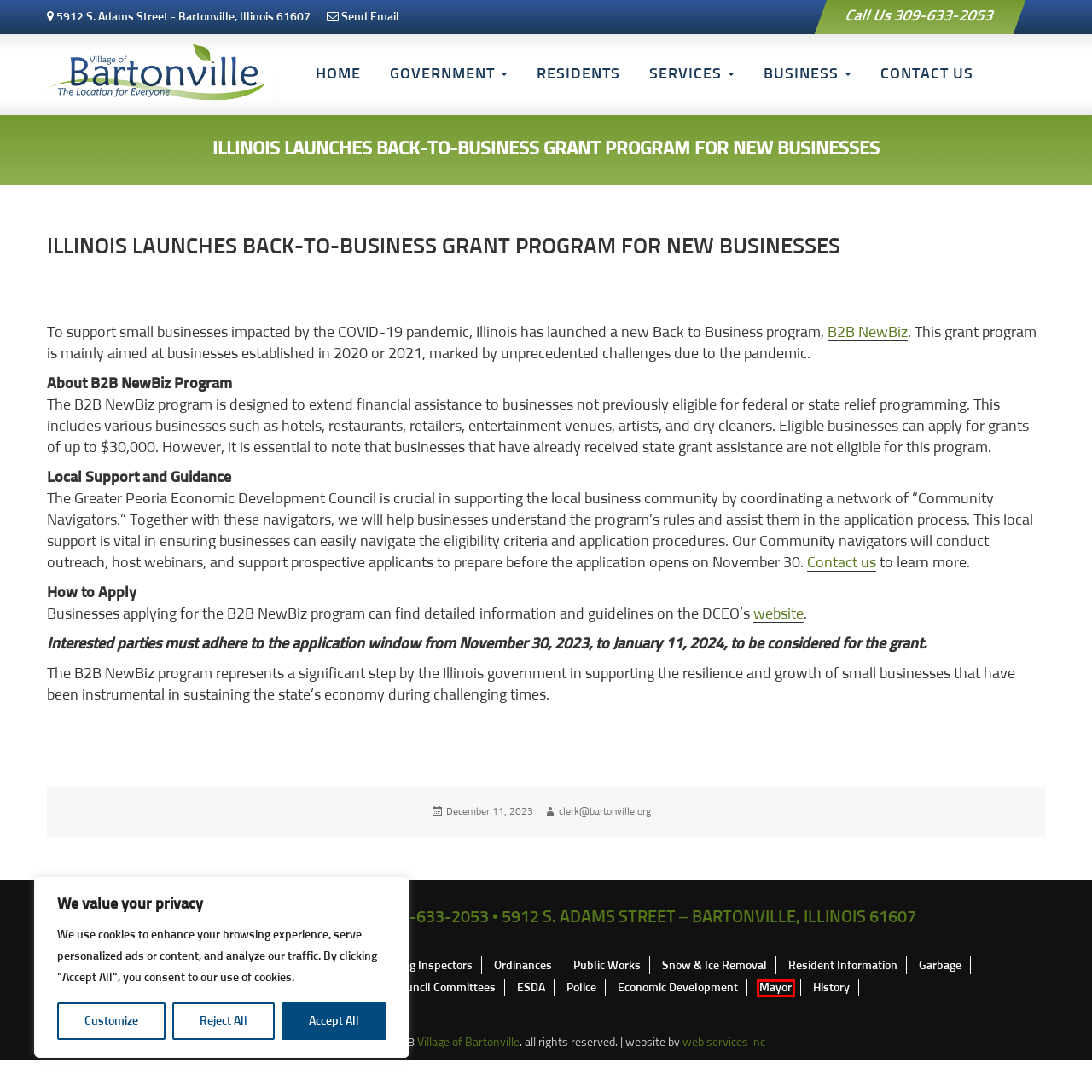You are presented with a screenshot of a webpage containing a red bounding box around a particular UI element. Select the best webpage description that matches the new webpage after clicking the element within the bounding box. Here are the candidates:
A. Building Inspectors - Village of Bartonville
B. Leadership - Greater Peoria EDC
C. Web Services In East Peoria IL for website and WordPress design & hosting needs
D. Economic Development - Village of Bartonville
E. Resident Information - Village of Bartonville
F. clerk@bartonville.org, Author at Village of Bartonville
G. Village Hall - Village of Bartonville
H. Mayor - Village of Bartonville

H